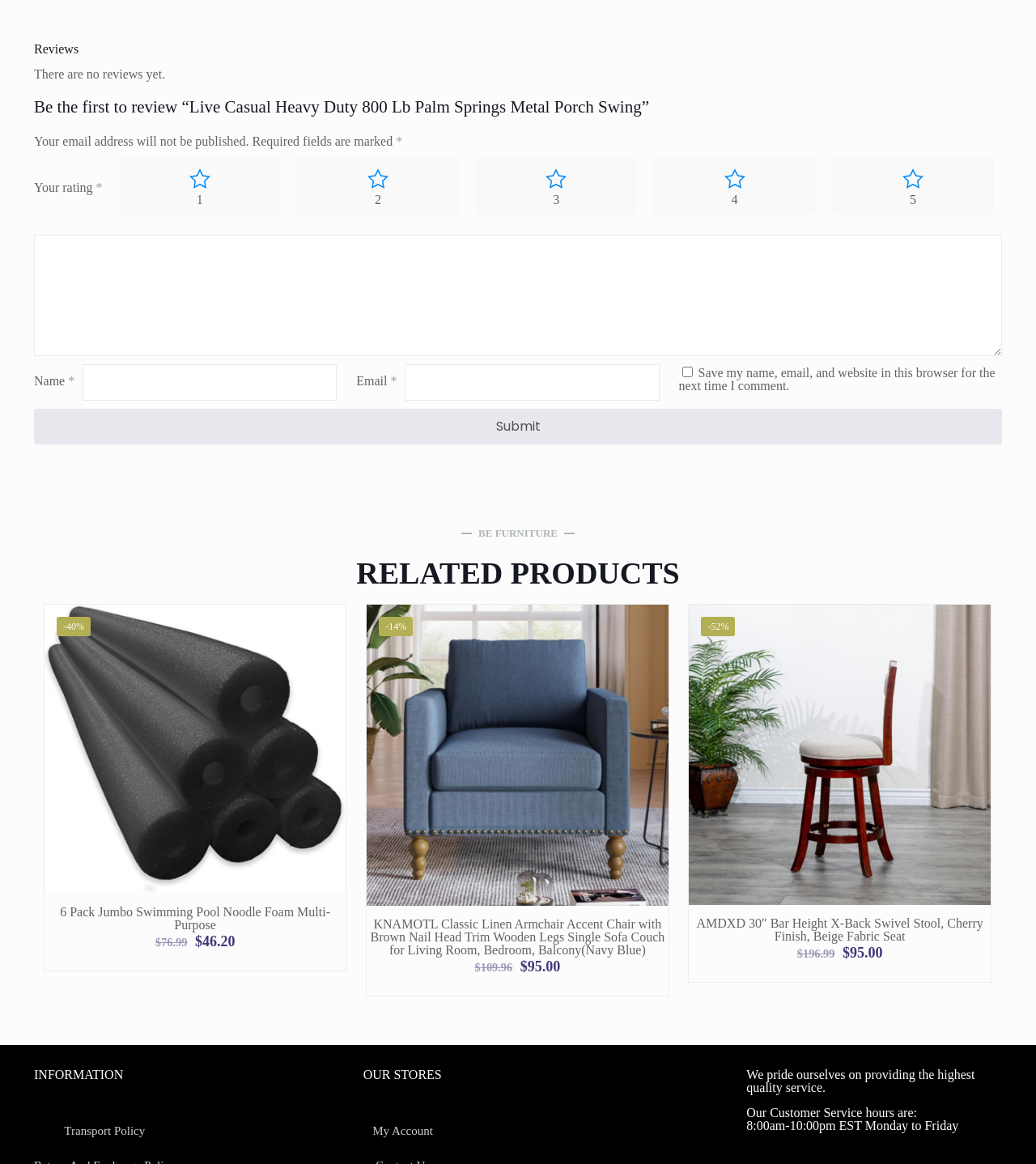Based on the visual content of the image, answer the question thoroughly: How many review options are available?

There are 5 review options available, which are represented by 5 links with ratings from 1 to 5, denoted by ' 1', ' 2', ' 3', ' 4', and ' 5'.